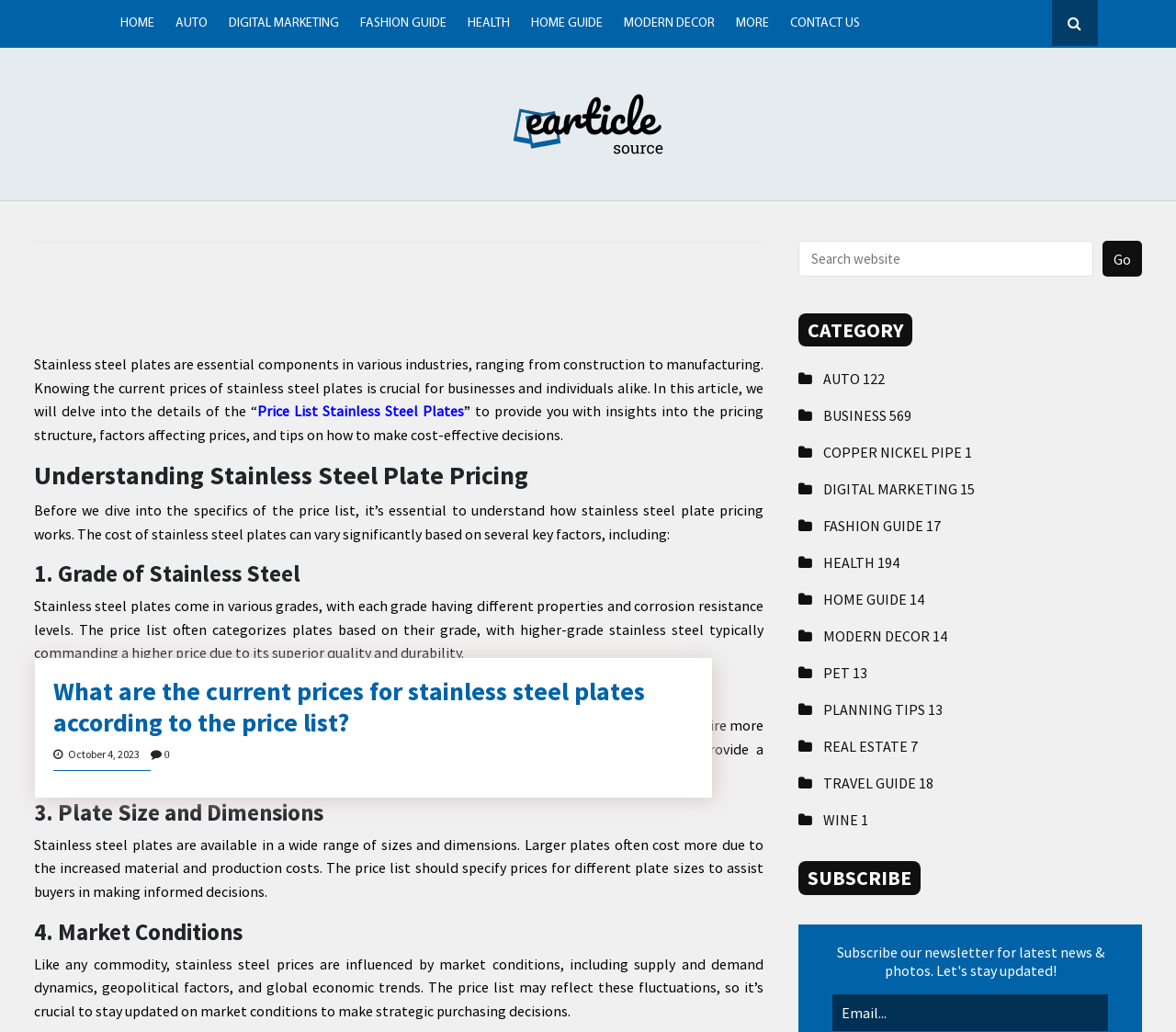Identify the bounding box for the UI element specified in this description: "Fashion Guide 17". The coordinates must be four float numbers between 0 and 1, formatted as [left, top, right, bottom].

[0.679, 0.492, 0.971, 0.528]